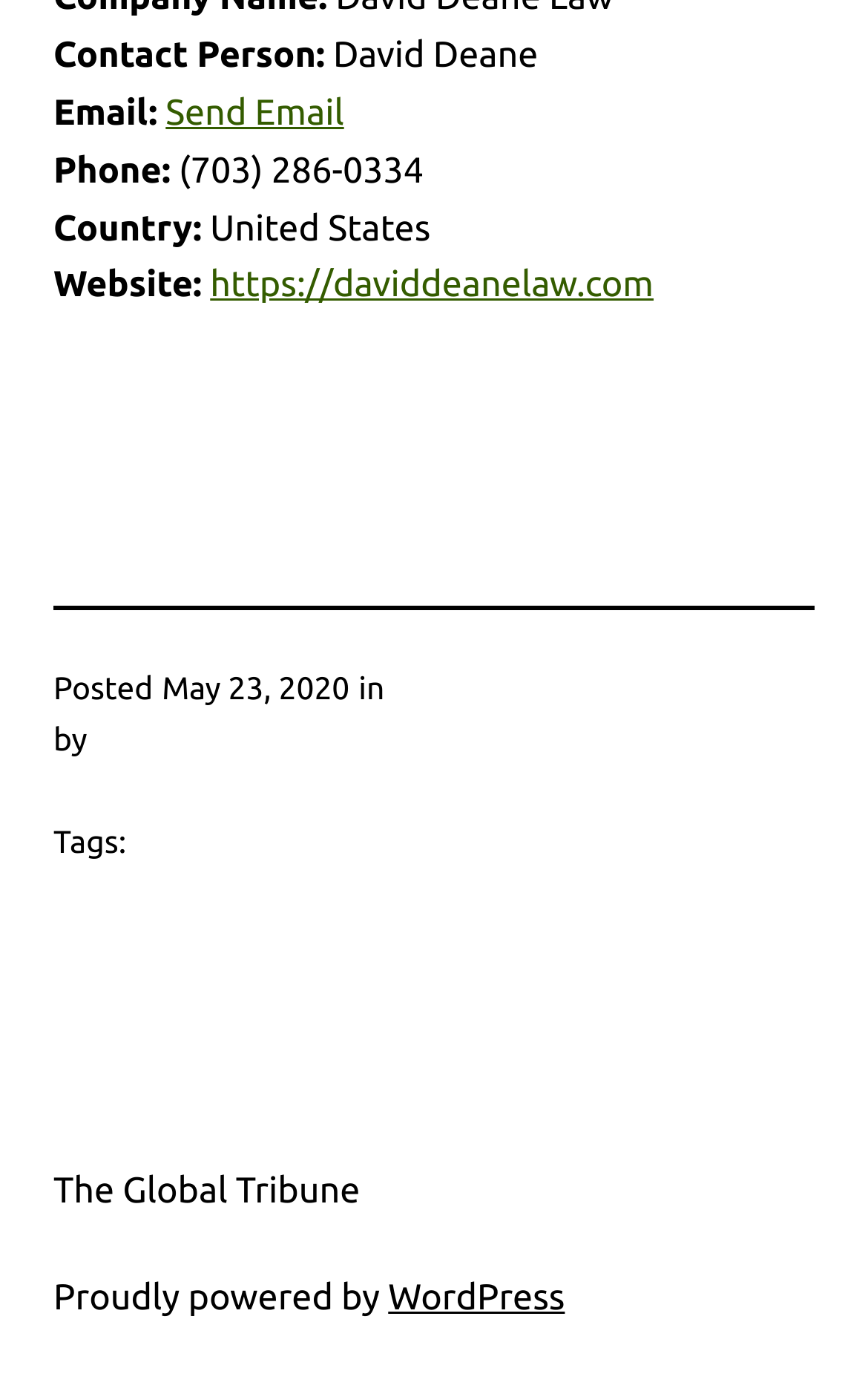Provide a single word or phrase to answer the given question: 
What is the website of the contact person?

https://daviddeanelaw.com